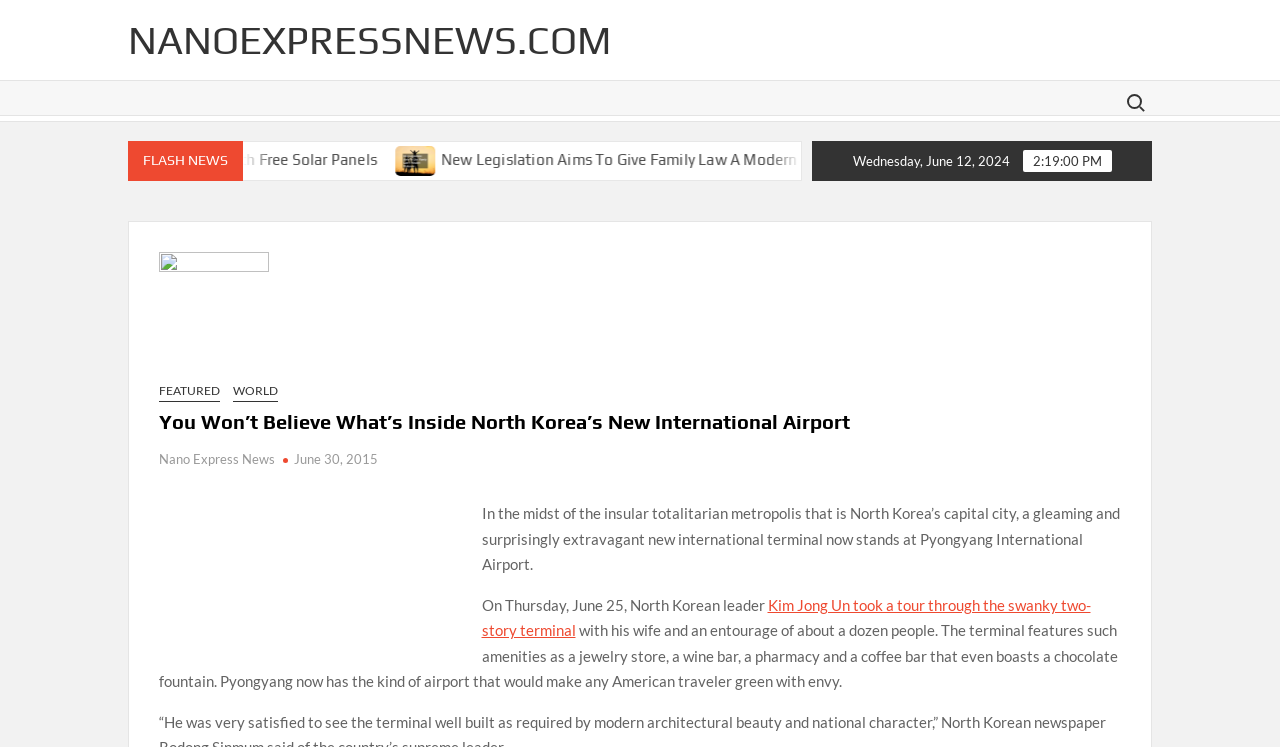Find and indicate the bounding box coordinates of the region you should select to follow the given instruction: "Visit NANOEXPRESSNEWS.COM".

[0.1, 0.023, 0.477, 0.084]